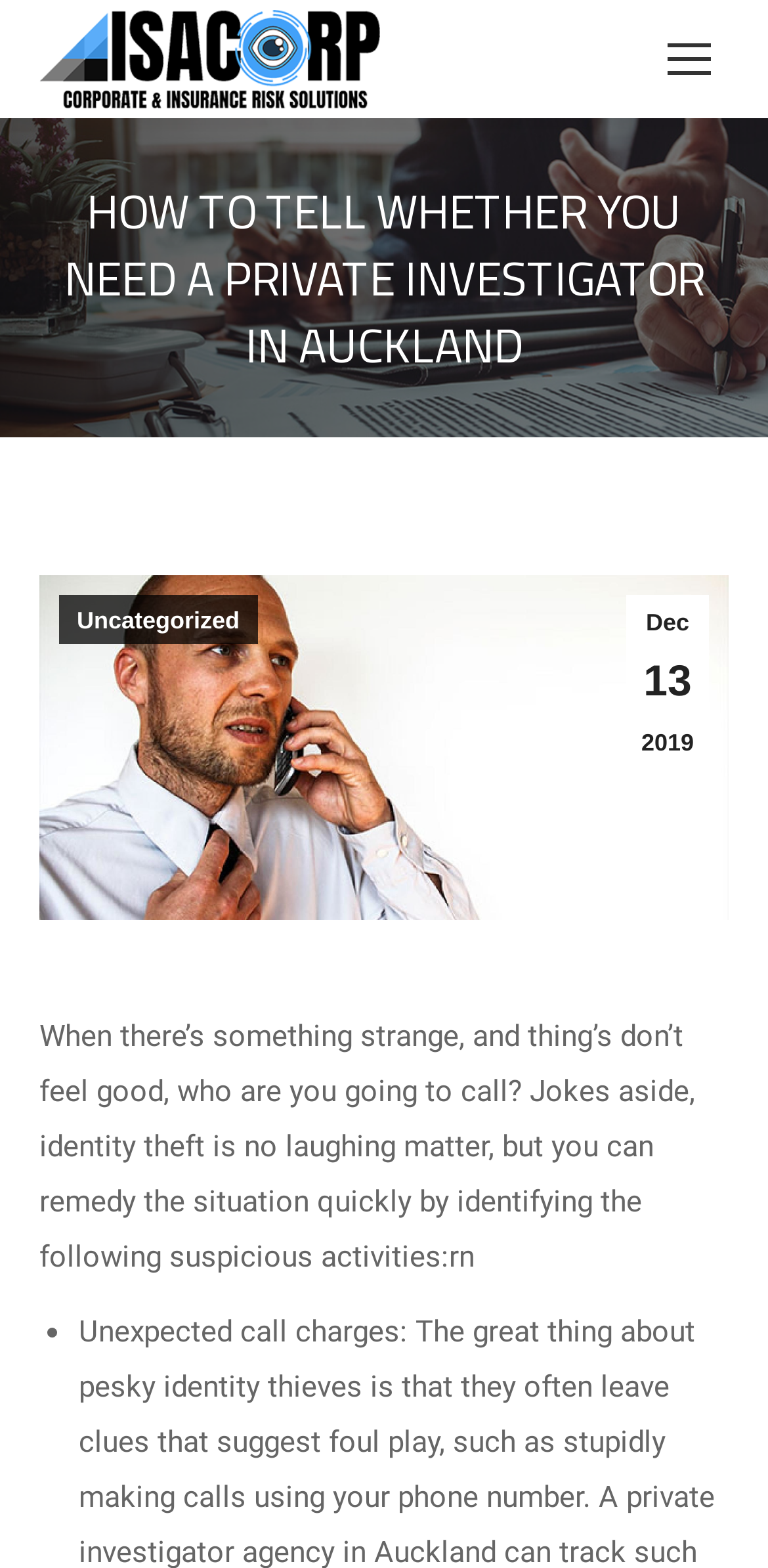What is the purpose of the article?
By examining the image, provide a one-word or phrase answer.

To identify suspicious activities